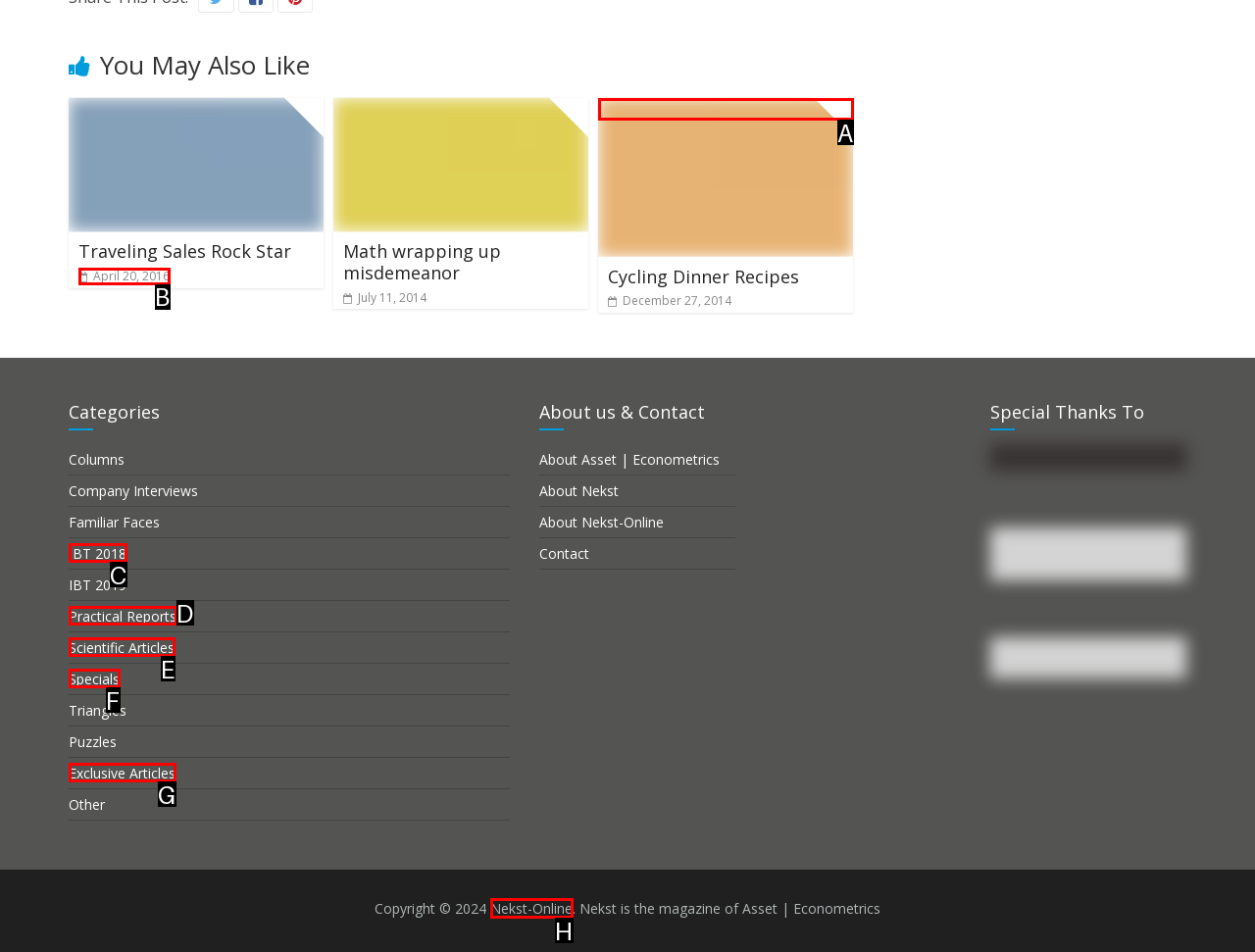Select the letter of the HTML element that best fits the description: Specials
Answer with the corresponding letter from the provided choices.

F